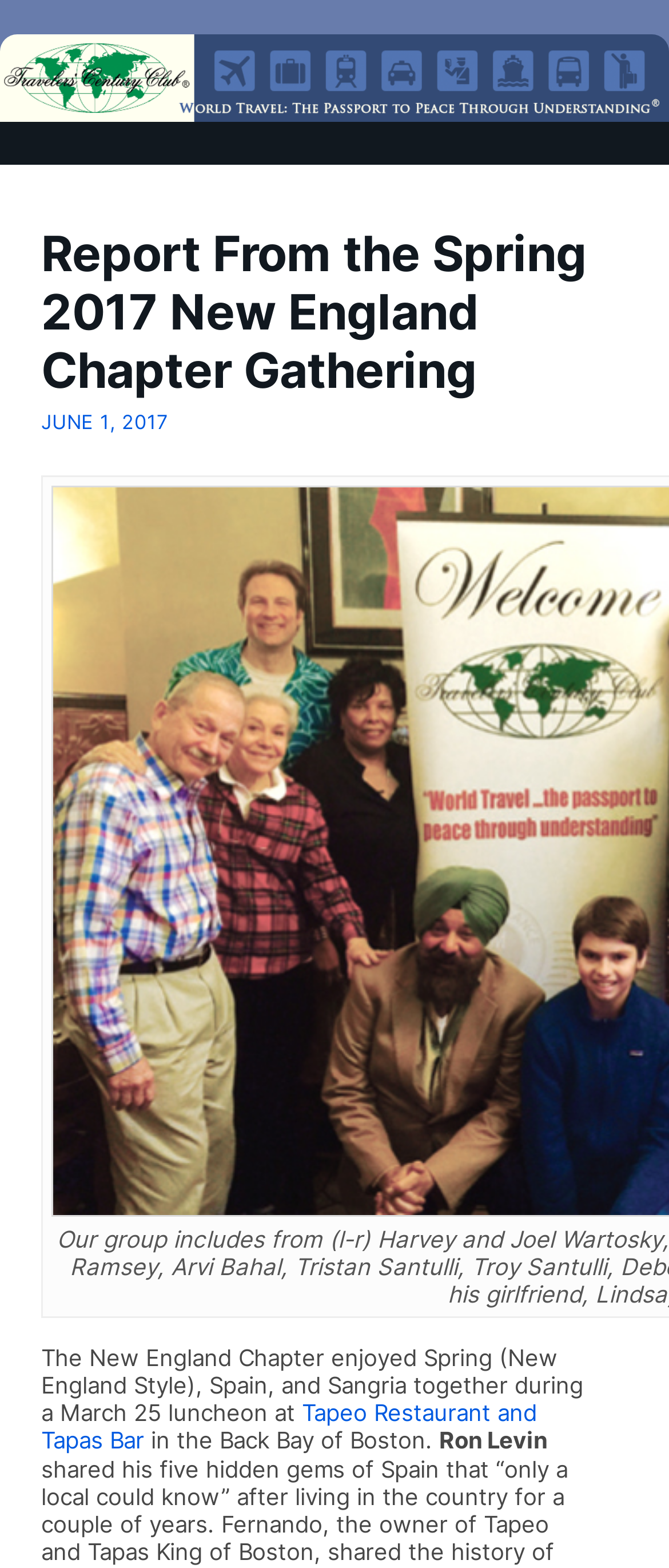Respond with a single word or short phrase to the following question: 
What is the name of the chapter?

New England Chapter